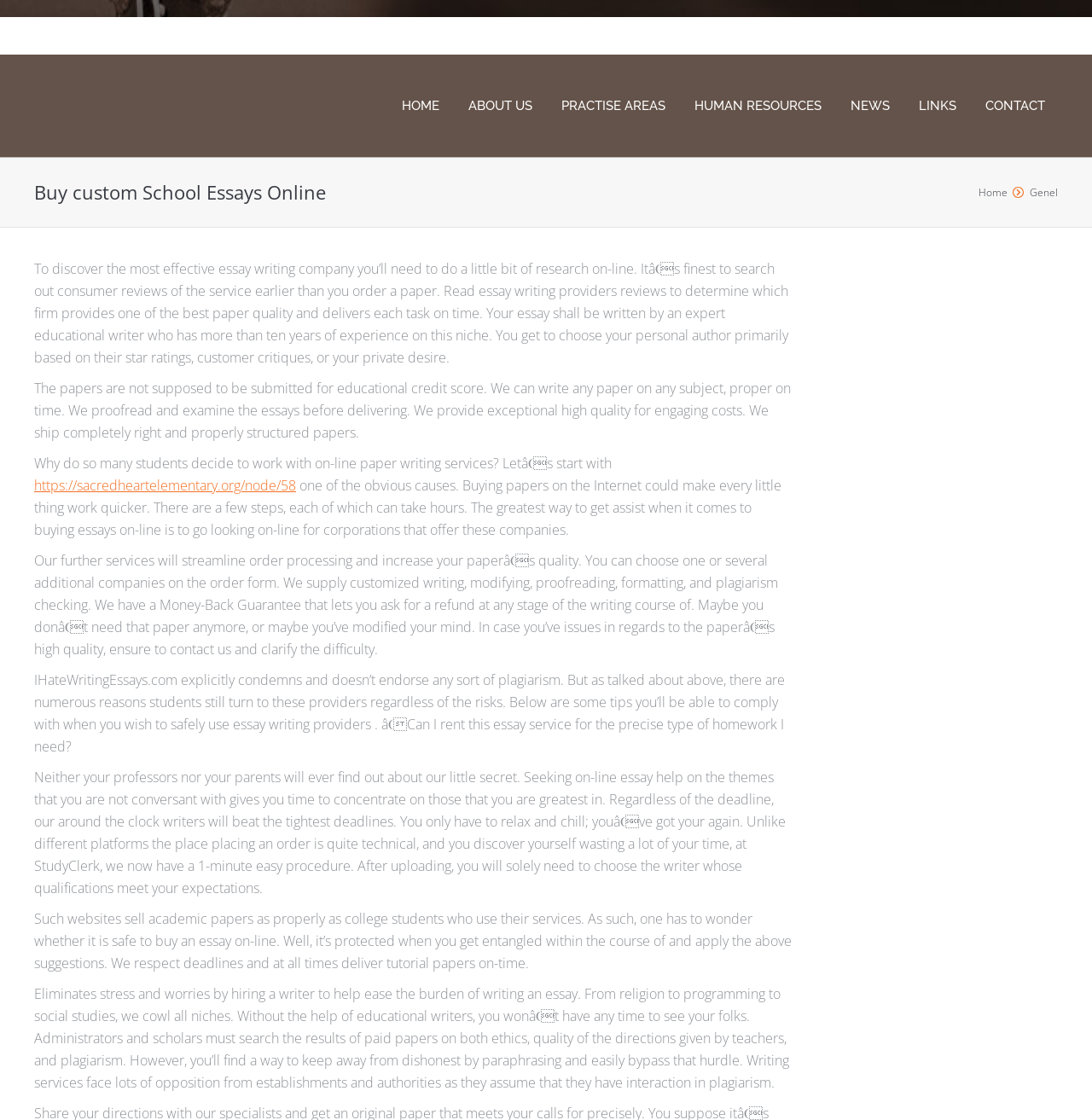Please identify the coordinates of the bounding box that should be clicked to fulfill this instruction: "Click on the ABOUT US link".

[0.42, 0.08, 0.497, 0.109]